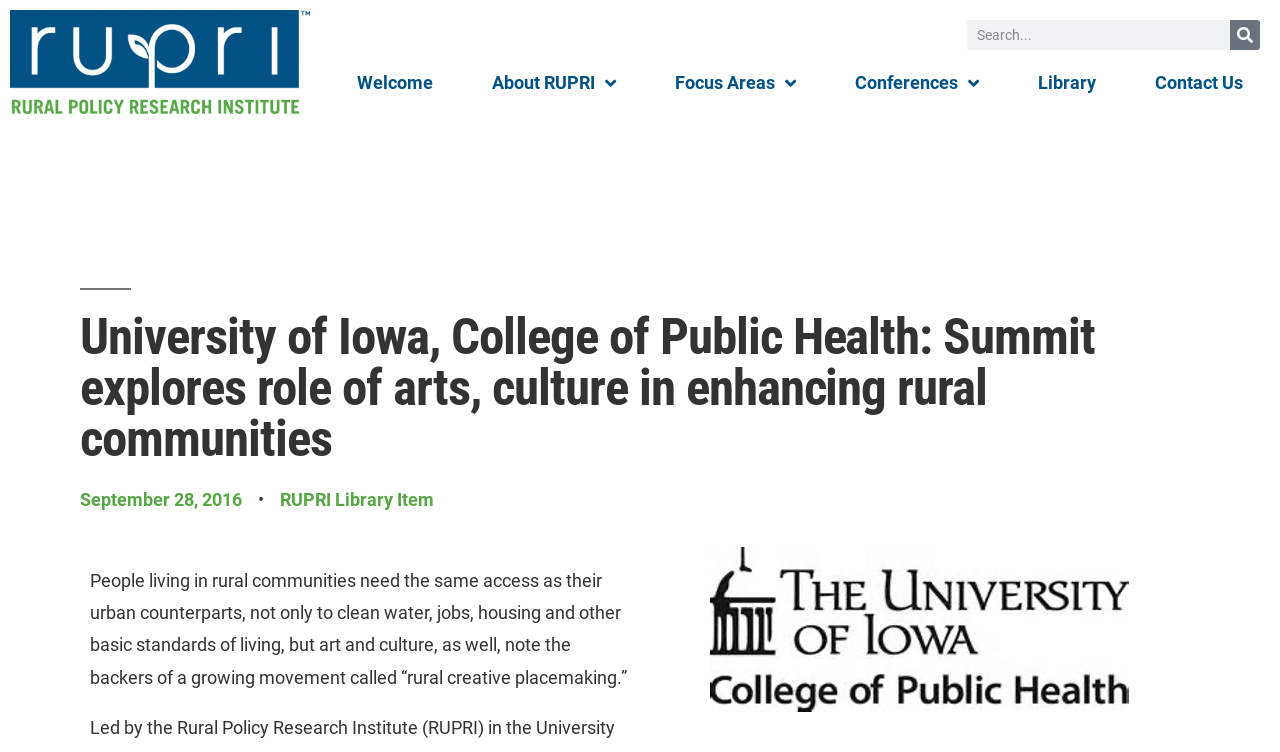Please provide the bounding box coordinates in the format (top-left x, top-left y, bottom-right x, bottom-right y). Remember, all values are floating point numbers between 0 and 1. What is the bounding box coordinate of the region described as: September 28, 2016

[0.062, 0.644, 0.189, 0.687]